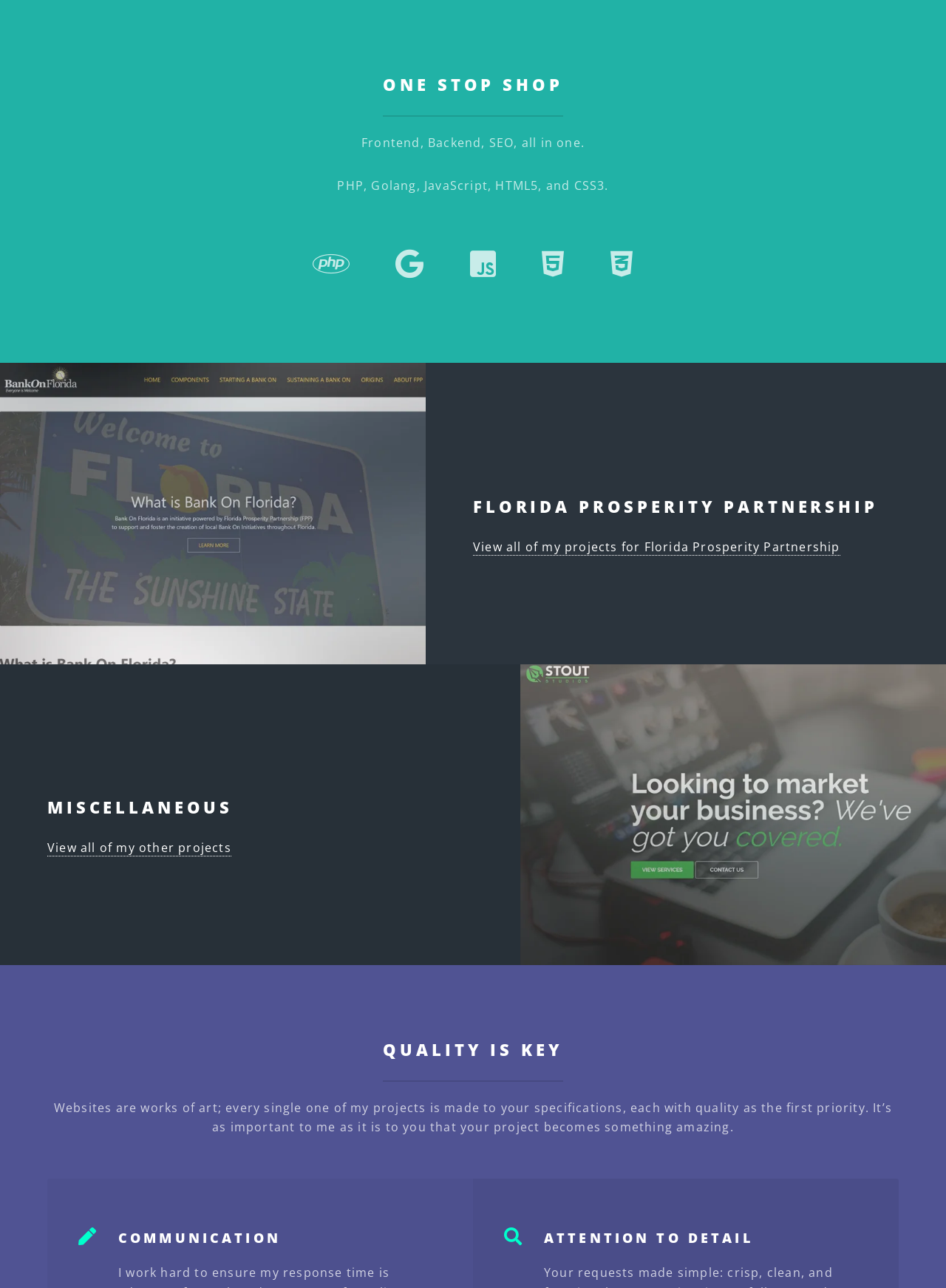Please use the details from the image to answer the following question comprehensively:
What is the emphasis of the developer's approach to web development?

The heading 'QUALITY IS KEY' and the static text that follows emphasize the importance of quality in the developer's approach to web development, suggesting that it is a top priority in their projects.